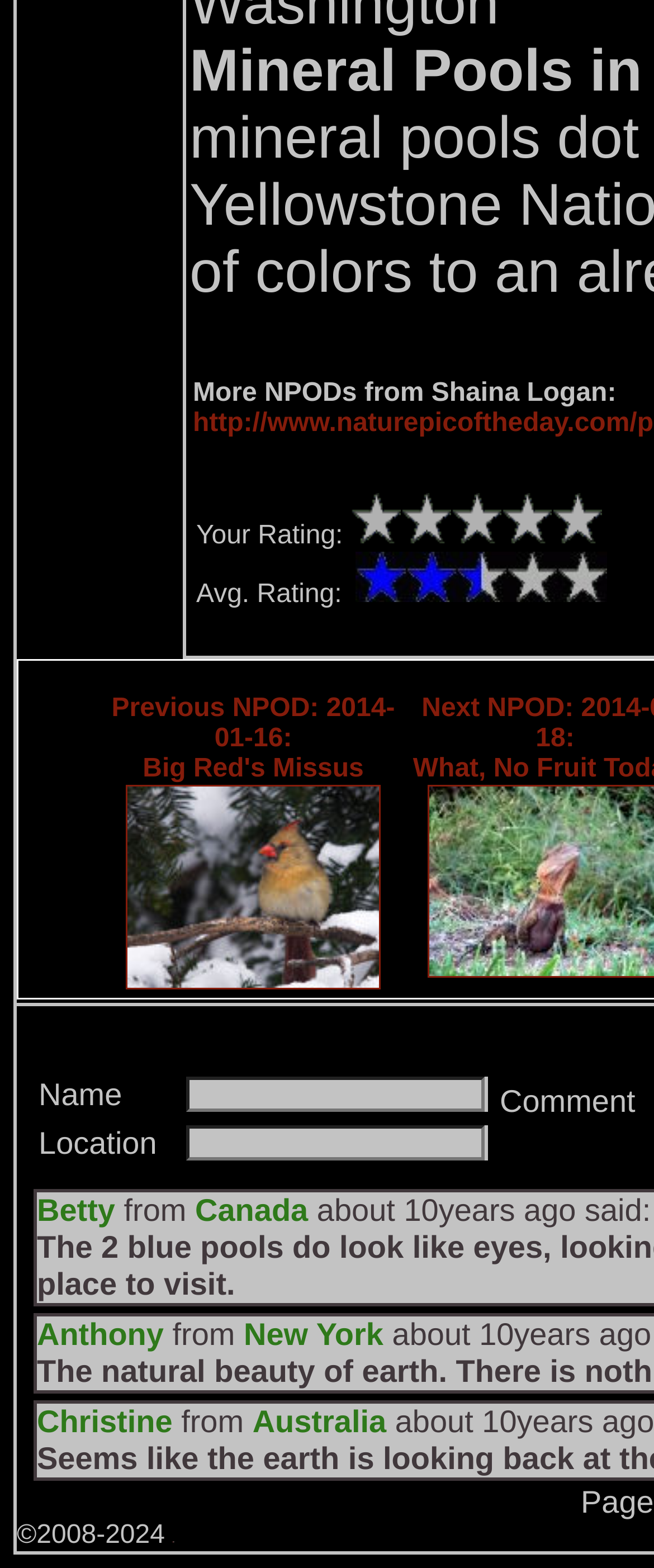Answer this question in one word or a short phrase: How many rating options are available?

11